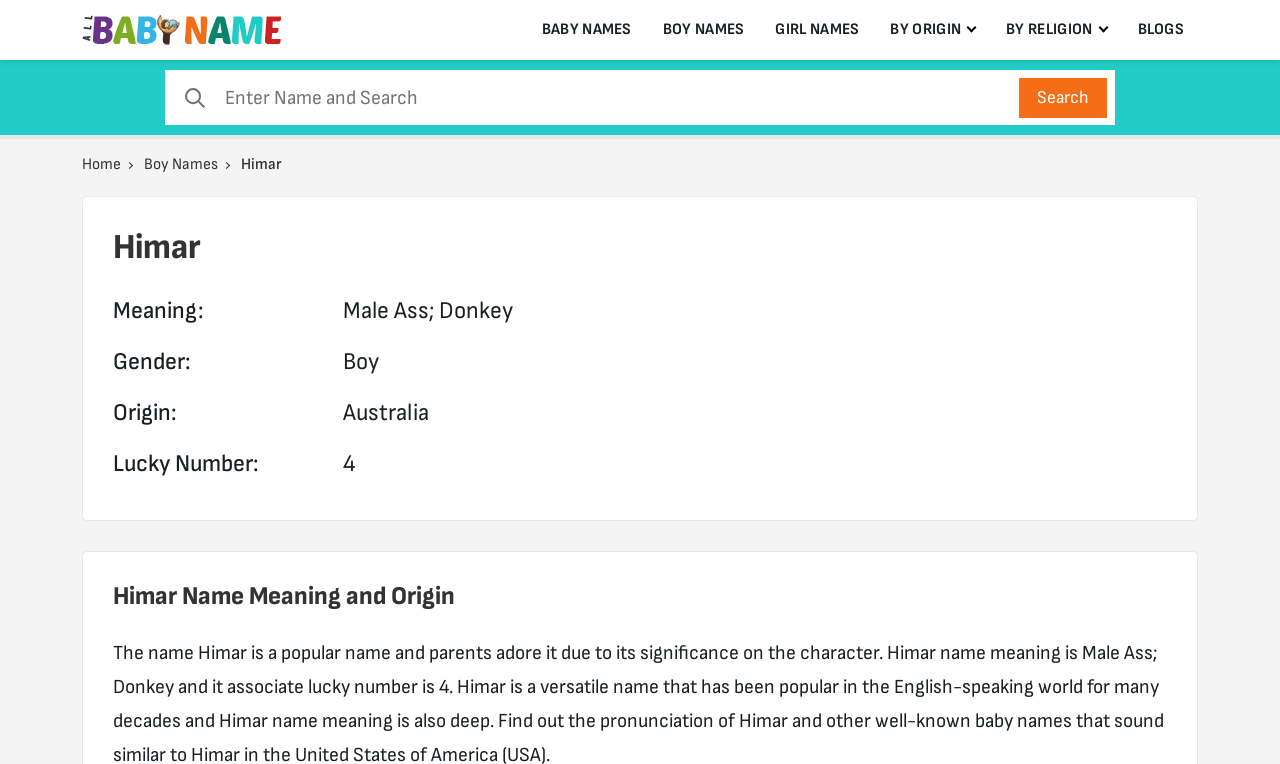Locate the bounding box coordinates of the item that should be clicked to fulfill the instruction: "Click on Search button".

[0.796, 0.101, 0.865, 0.154]